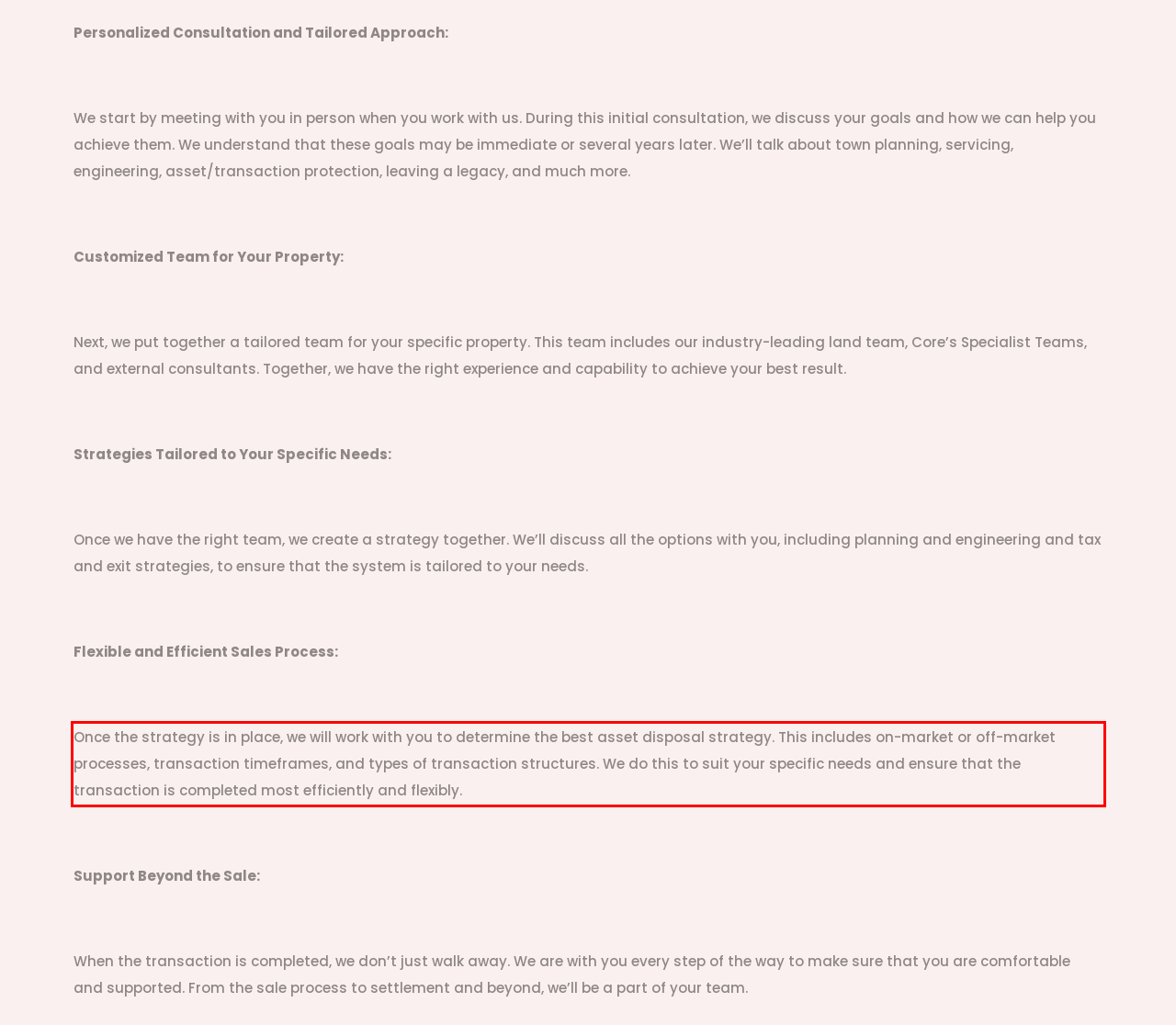Please extract the text content from the UI element enclosed by the red rectangle in the screenshot.

Once the strategy is in place, we will work with you to determine the best asset disposal strategy. This includes on-market or off-market processes, transaction timeframes, and types of transaction structures. We do this to suit your specific needs and ensure that the transaction is completed most efficiently and flexibly.